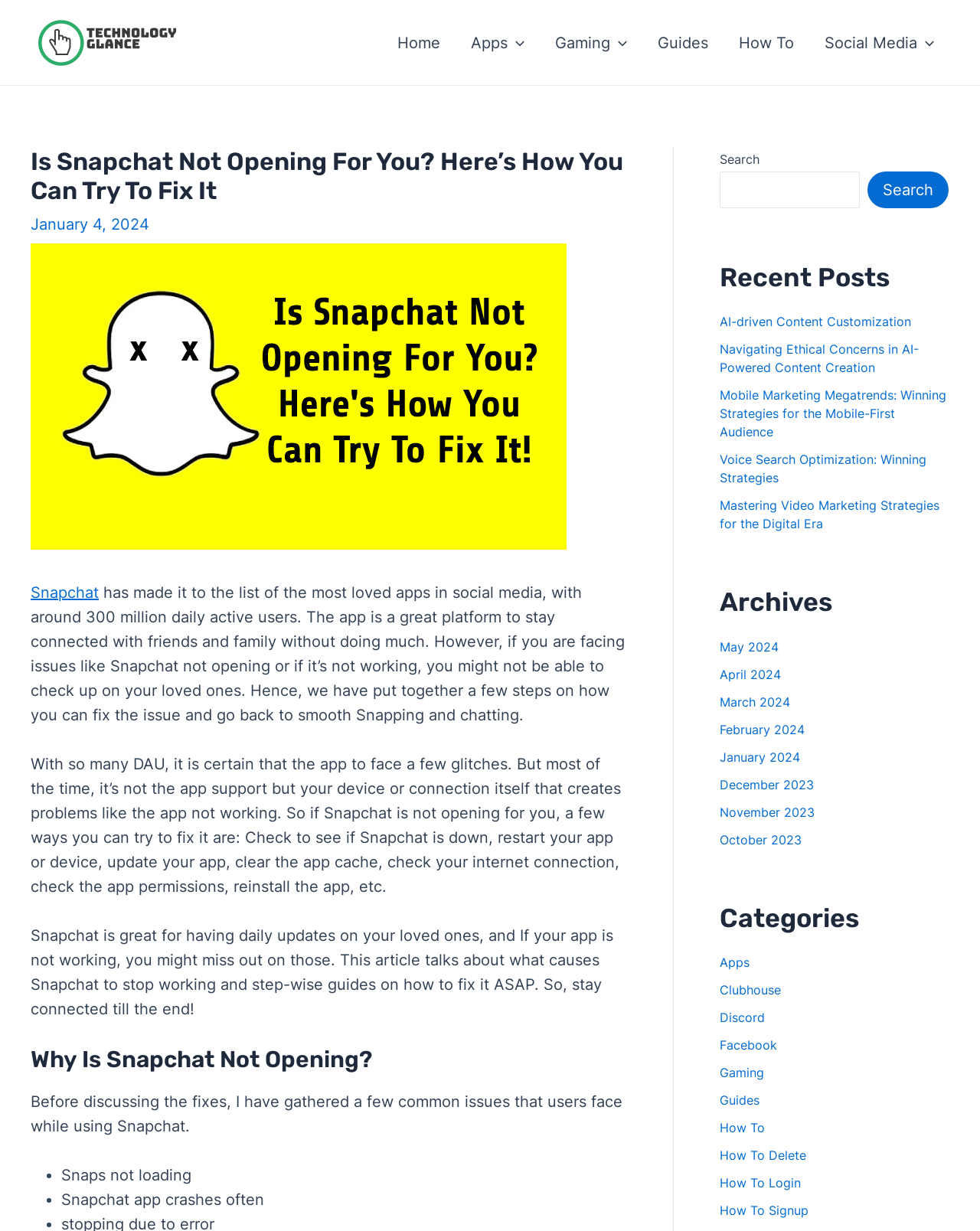Please find the bounding box coordinates of the clickable region needed to complete the following instruction: "Read the 'Is Snapchat Not Opening For You? Here’s How You Can Try To Fix It' article". The bounding box coordinates must consist of four float numbers between 0 and 1, i.e., [left, top, right, bottom].

[0.031, 0.119, 0.64, 0.167]